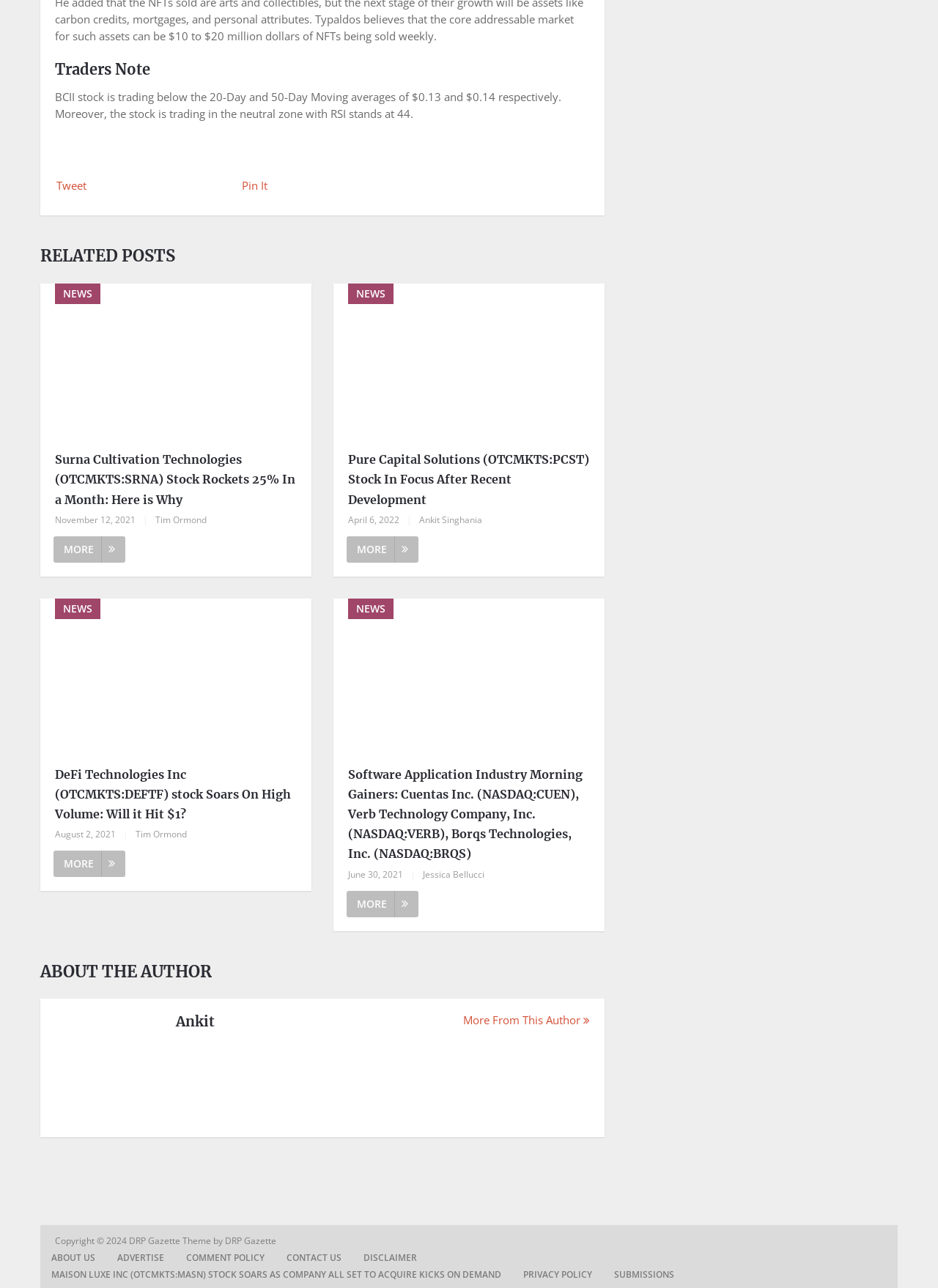What is the topic of the first article? Please answer the question using a single word or phrase based on the image.

Surna Cultivation Technologies